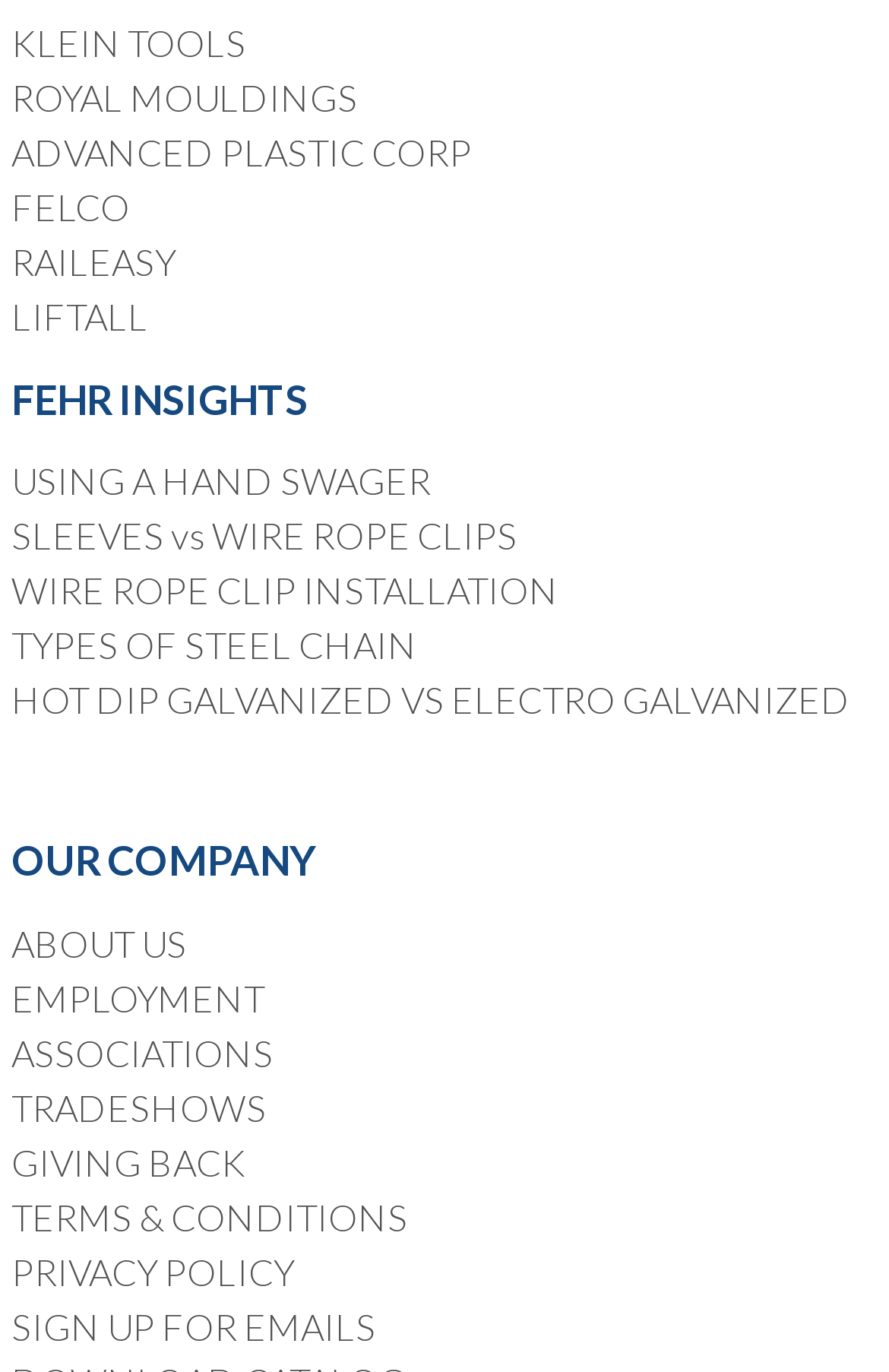Determine the bounding box for the described HTML element: "TERMS & CONDITIONS". Ensure the coordinates are four float numbers between 0 and 1 in the format [left, top, right, bottom].

[0.013, 0.87, 0.459, 0.902]